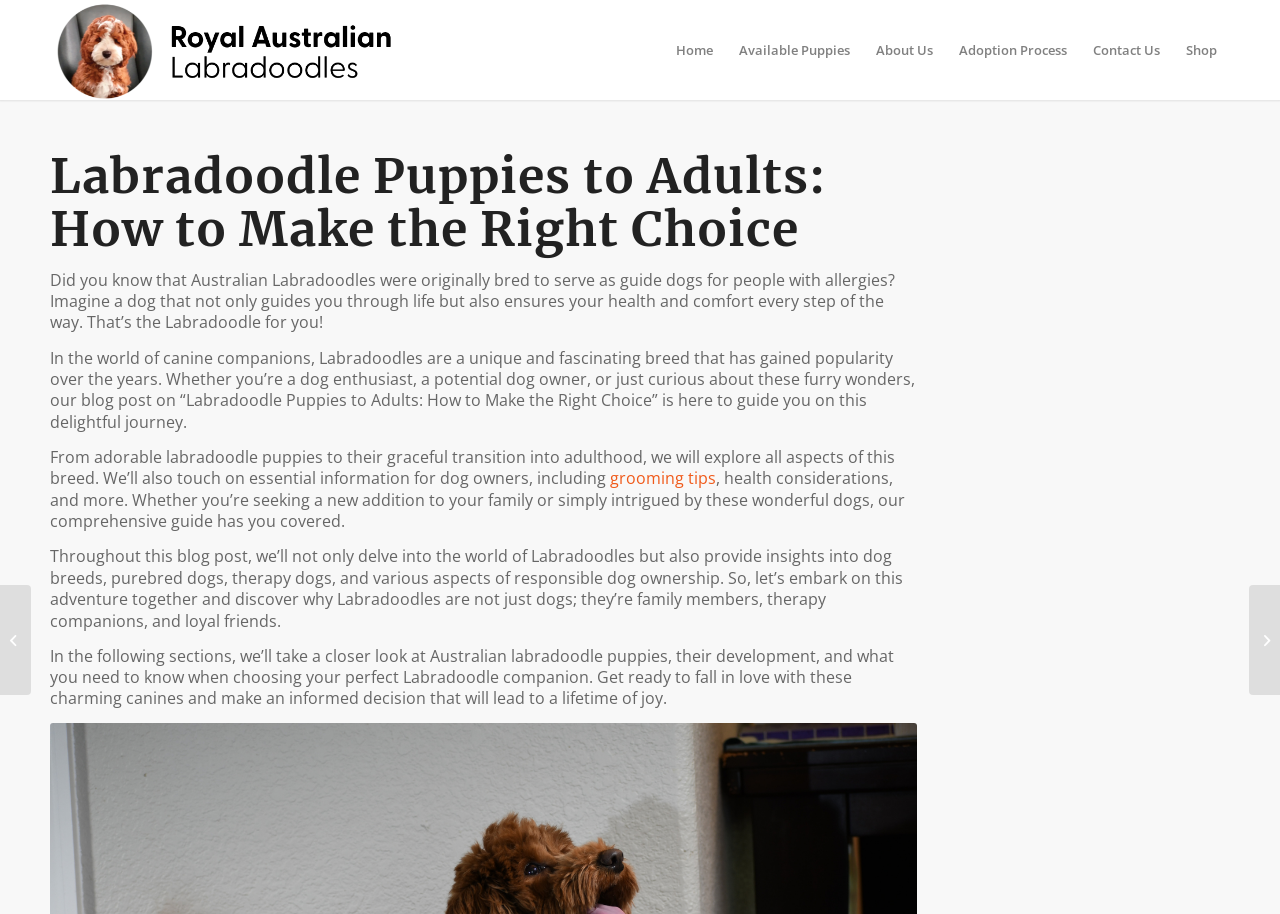Using the information in the image, give a detailed answer to the following question: What is the topic of the blog post?

I read the heading 'Labradoodle Puppies to Adults: How to Make the Right Choice' and understood that it is the topic of the blog post.